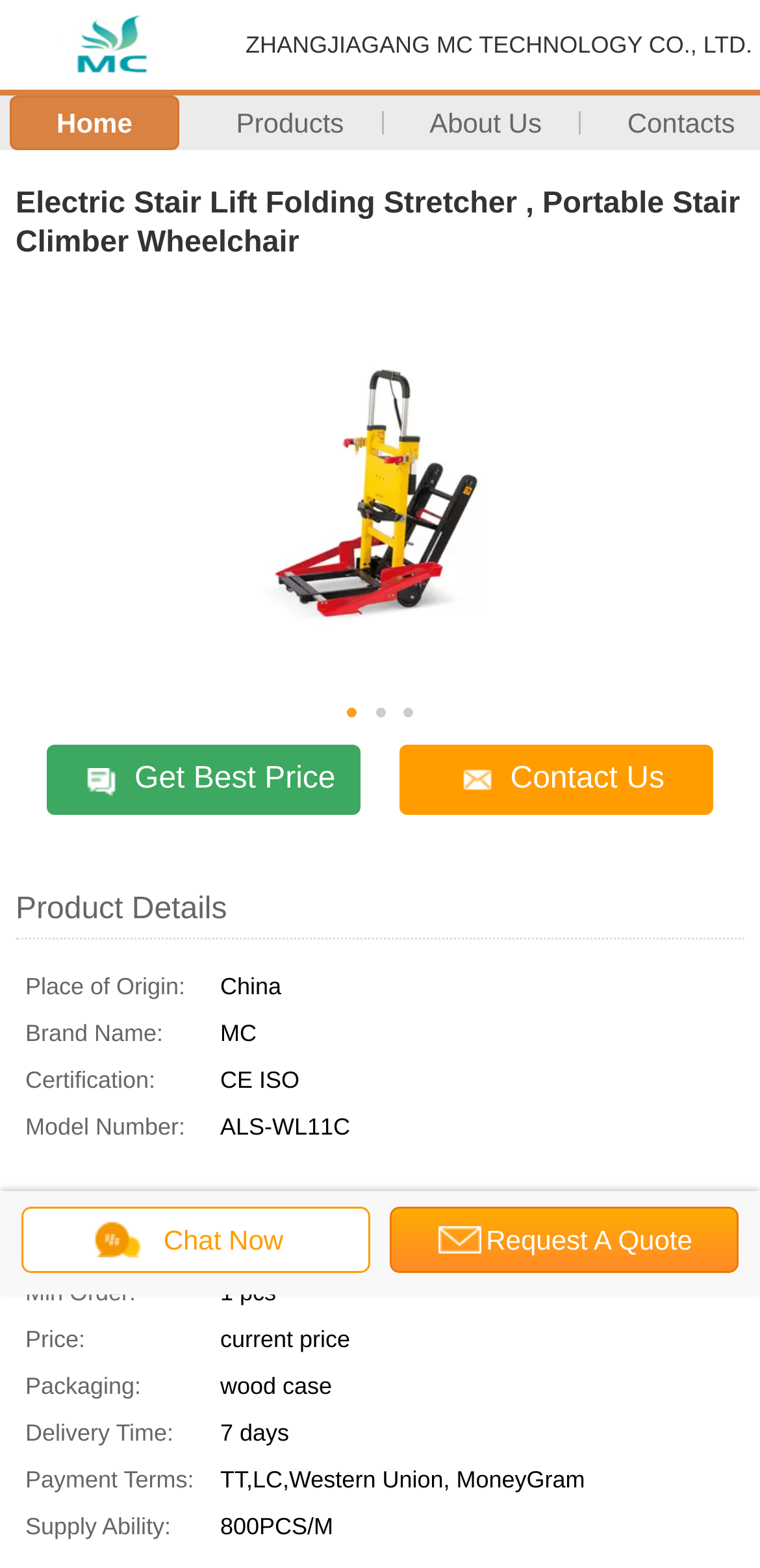Determine the bounding box coordinates of the clickable region to follow the instruction: "Click the 'Home' link".

[0.012, 0.061, 0.236, 0.096]